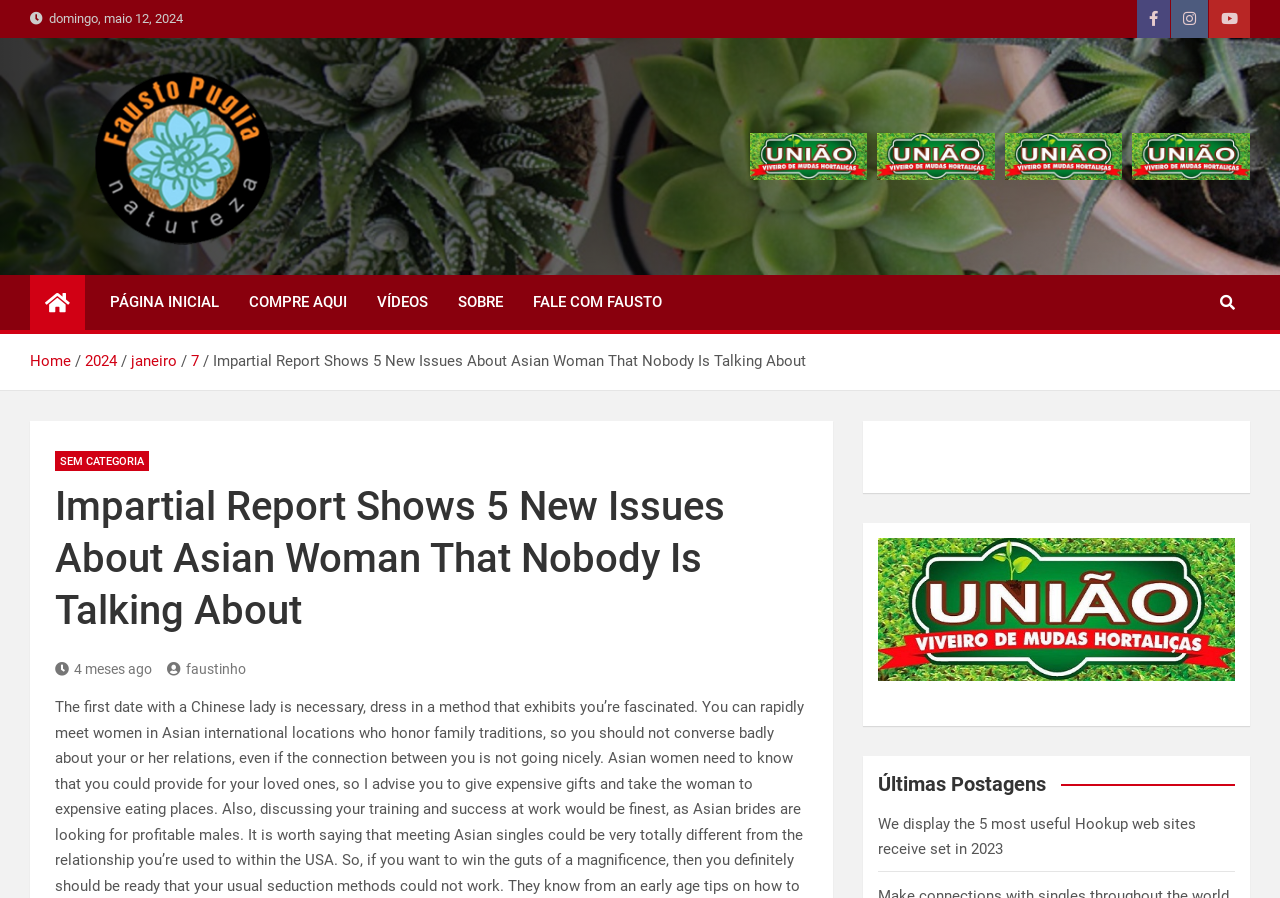Please identify the bounding box coordinates of the element's region that should be clicked to execute the following instruction: "Read the latest post 'We display the 5 most useful Hookup web sites receive set in 2023'". The bounding box coordinates must be four float numbers between 0 and 1, i.e., [left, top, right, bottom].

[0.686, 0.907, 0.935, 0.955]